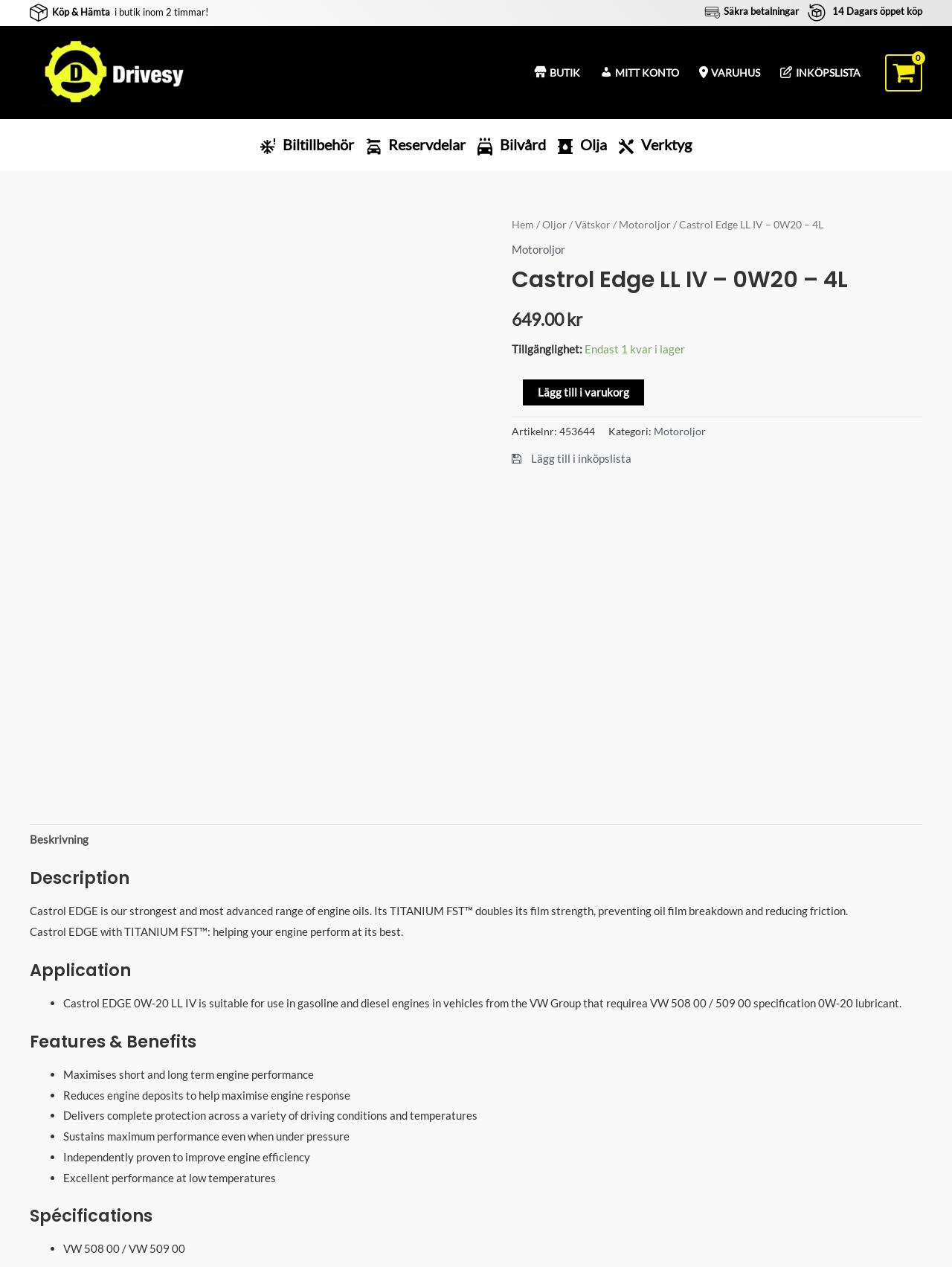Please give a concise answer to this question using a single word or phrase: 
What is the availability of Castrol Edge LL IV - 0W20 - 4L?

Endast 1 kvar i lager